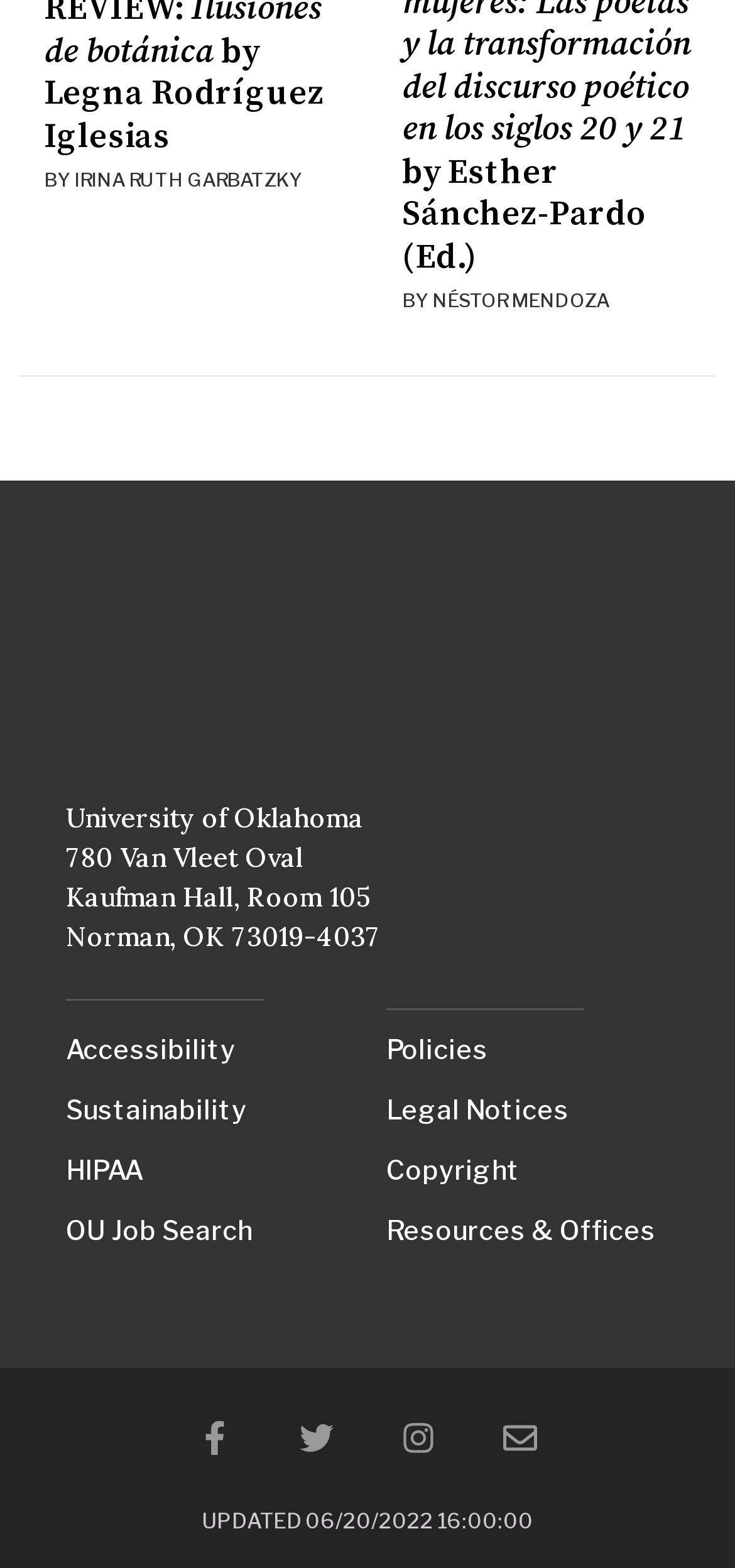Could you highlight the region that needs to be clicked to execute the instruction: "Go to Accessibility page"?

[0.09, 0.652, 0.474, 0.685]